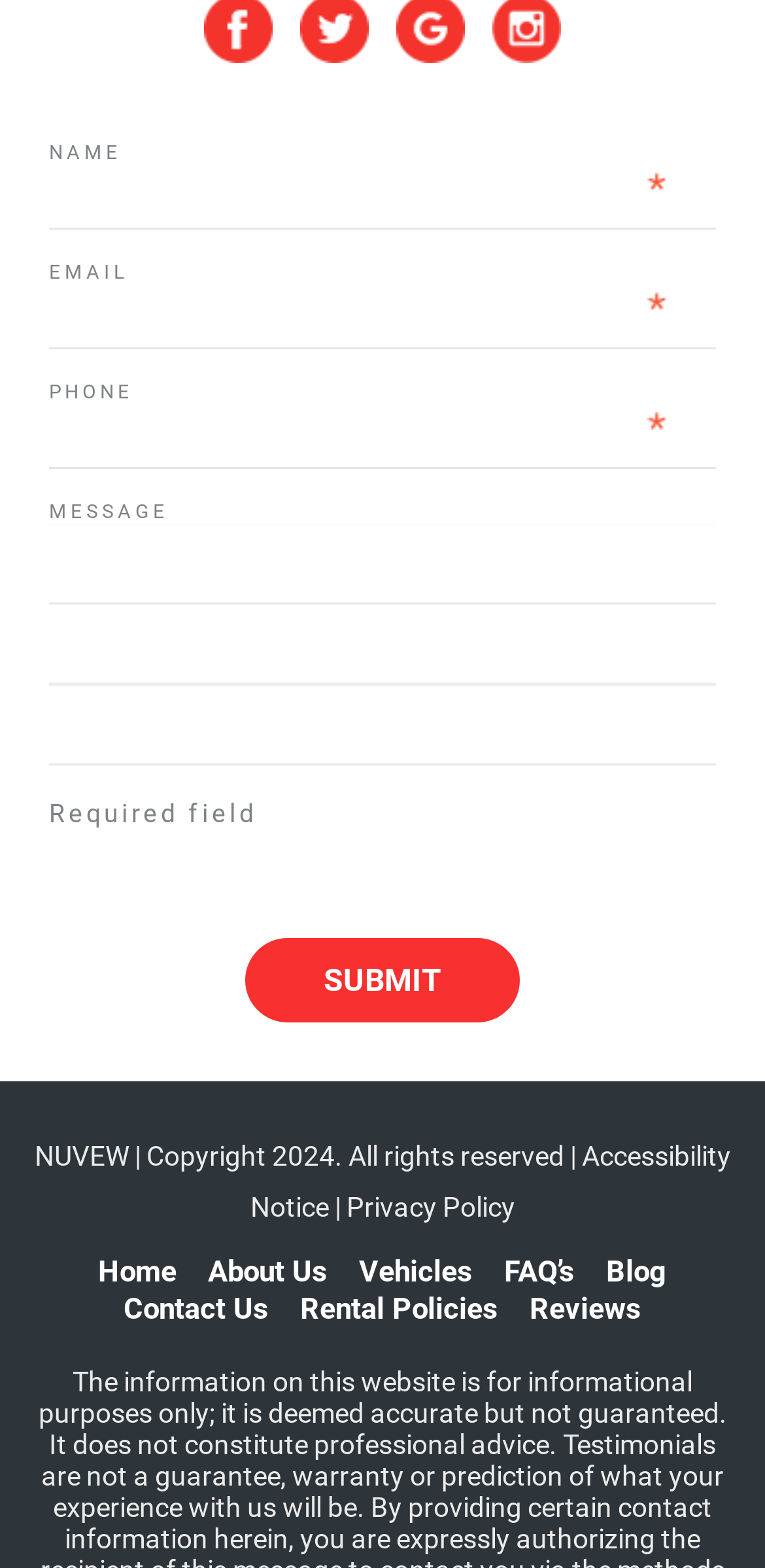Locate the bounding box coordinates of the clickable region necessary to complete the following instruction: "Click the NUVEW link". Provide the coordinates in the format of four float numbers between 0 and 1, i.e., [left, top, right, bottom].

[0.045, 0.727, 0.168, 0.747]